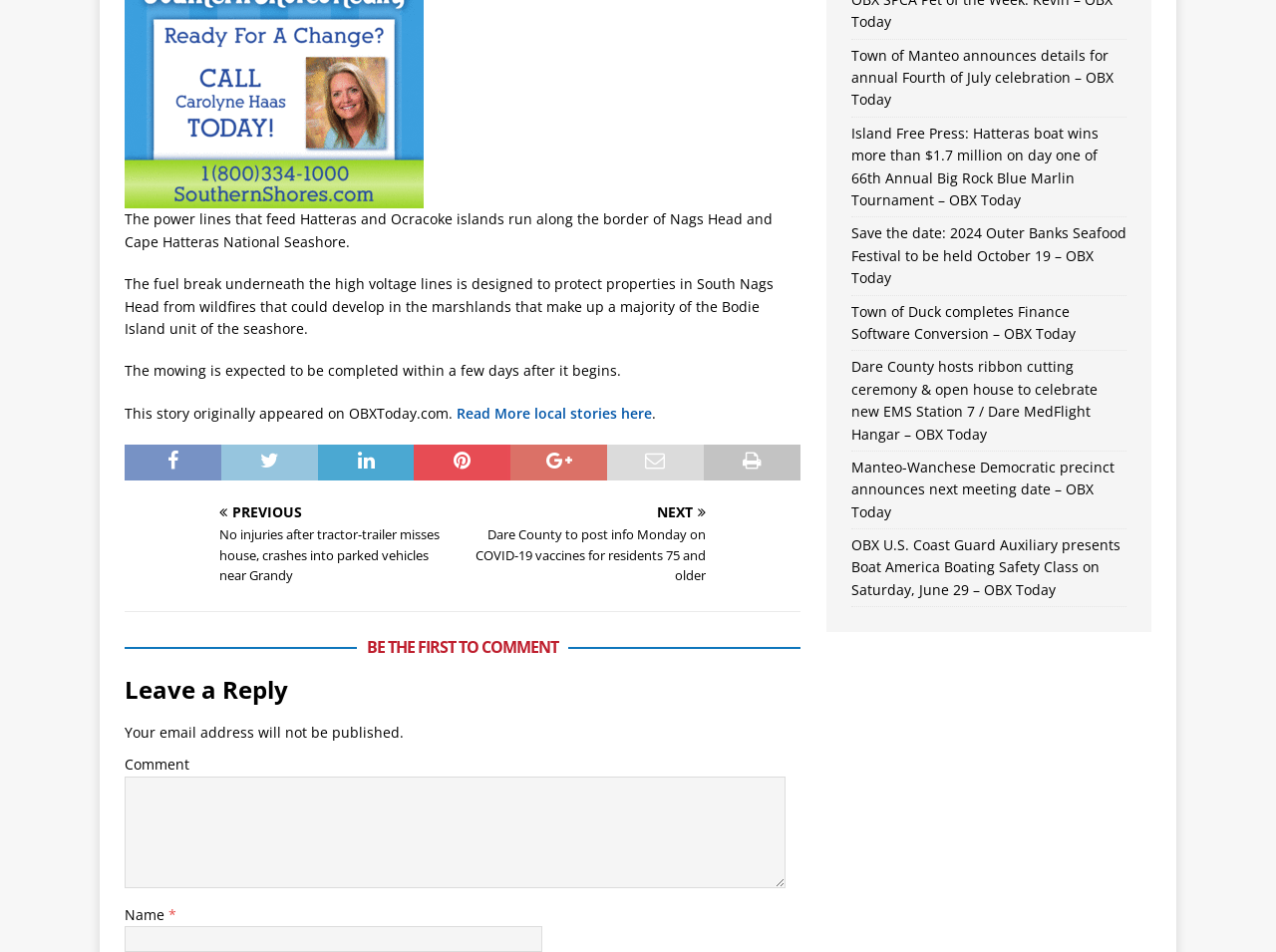Please provide a short answer using a single word or phrase for the question:
What is the purpose of the textbox?

To leave a comment